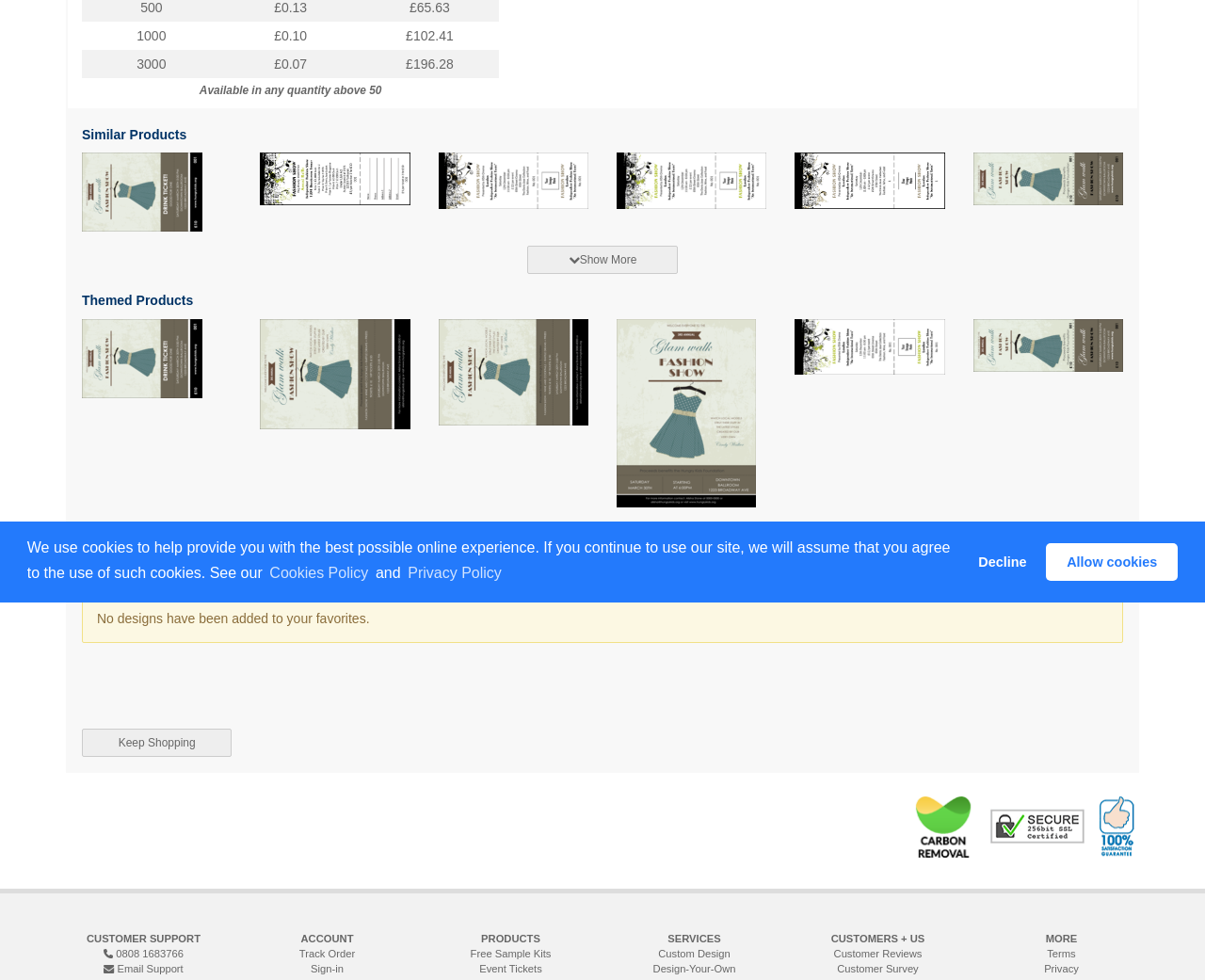Using the webpage screenshot, find the UI element described by Allow cookies. Provide the bounding box coordinates in the format (top-left x, top-left y, bottom-right x, bottom-right y), ensuring all values are floating point numbers between 0 and 1.

[0.868, 0.554, 0.978, 0.592]